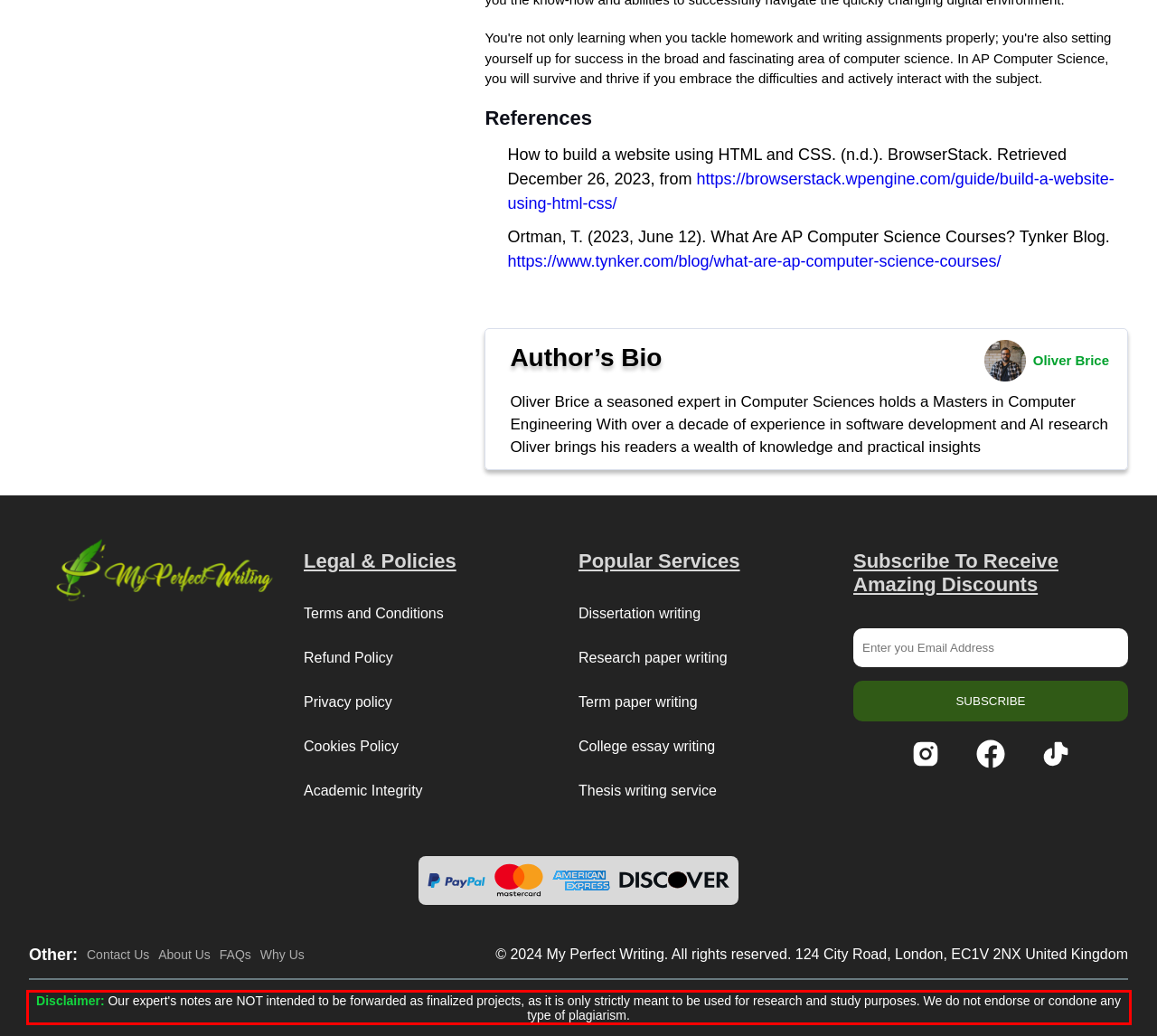Given the screenshot of a webpage, identify the red rectangle bounding box and recognize the text content inside it, generating the extracted text.

Disclaimer: Our expert's notes are NOT intended to be forwarded as finalized projects, as it is only strictly meant to be used for research and study purposes. We do not endorse or condone any type of plagiarism.